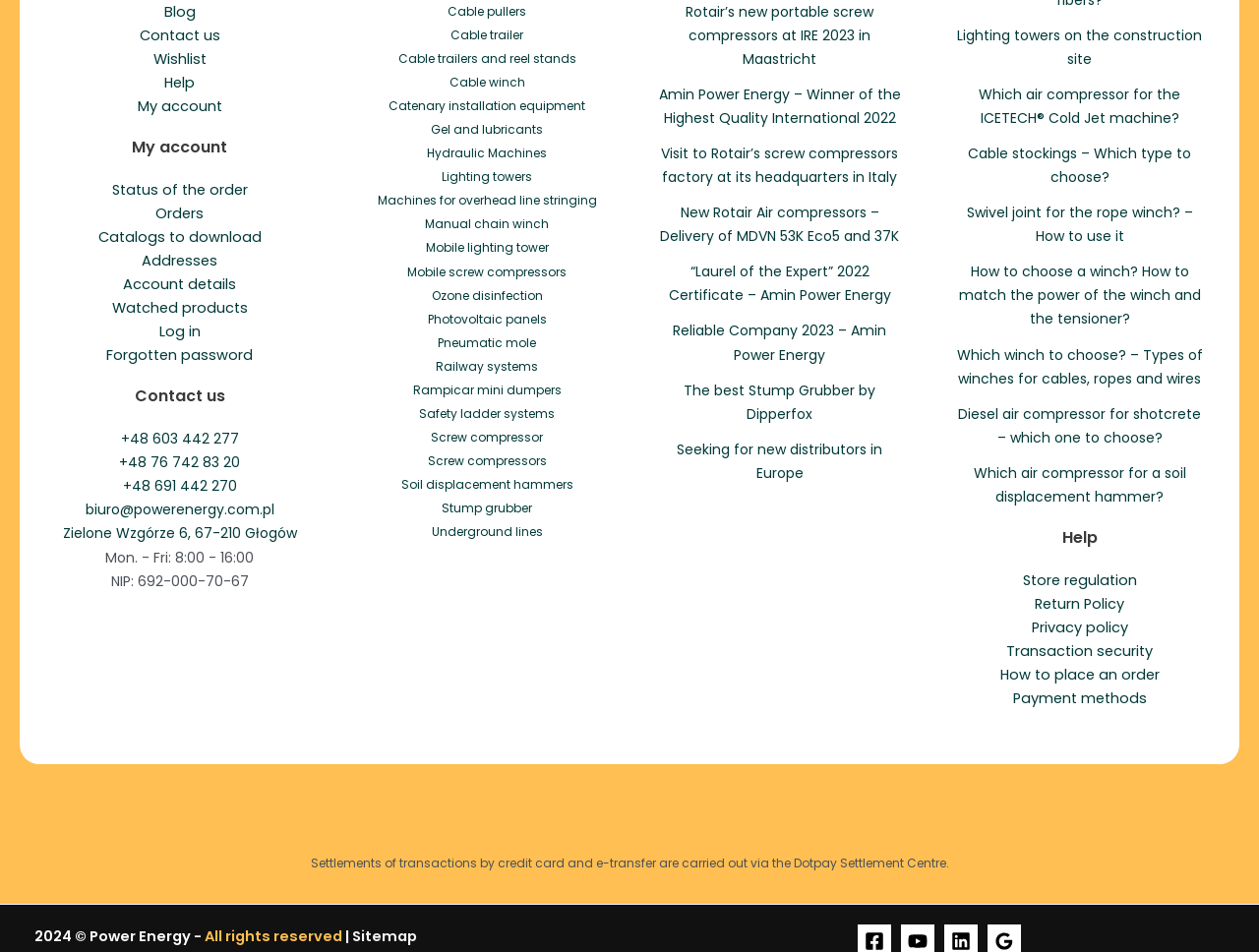Locate the bounding box coordinates of the element that should be clicked to fulfill the instruction: "Contact us via phone number +48 603 442 277".

[0.096, 0.451, 0.189, 0.471]